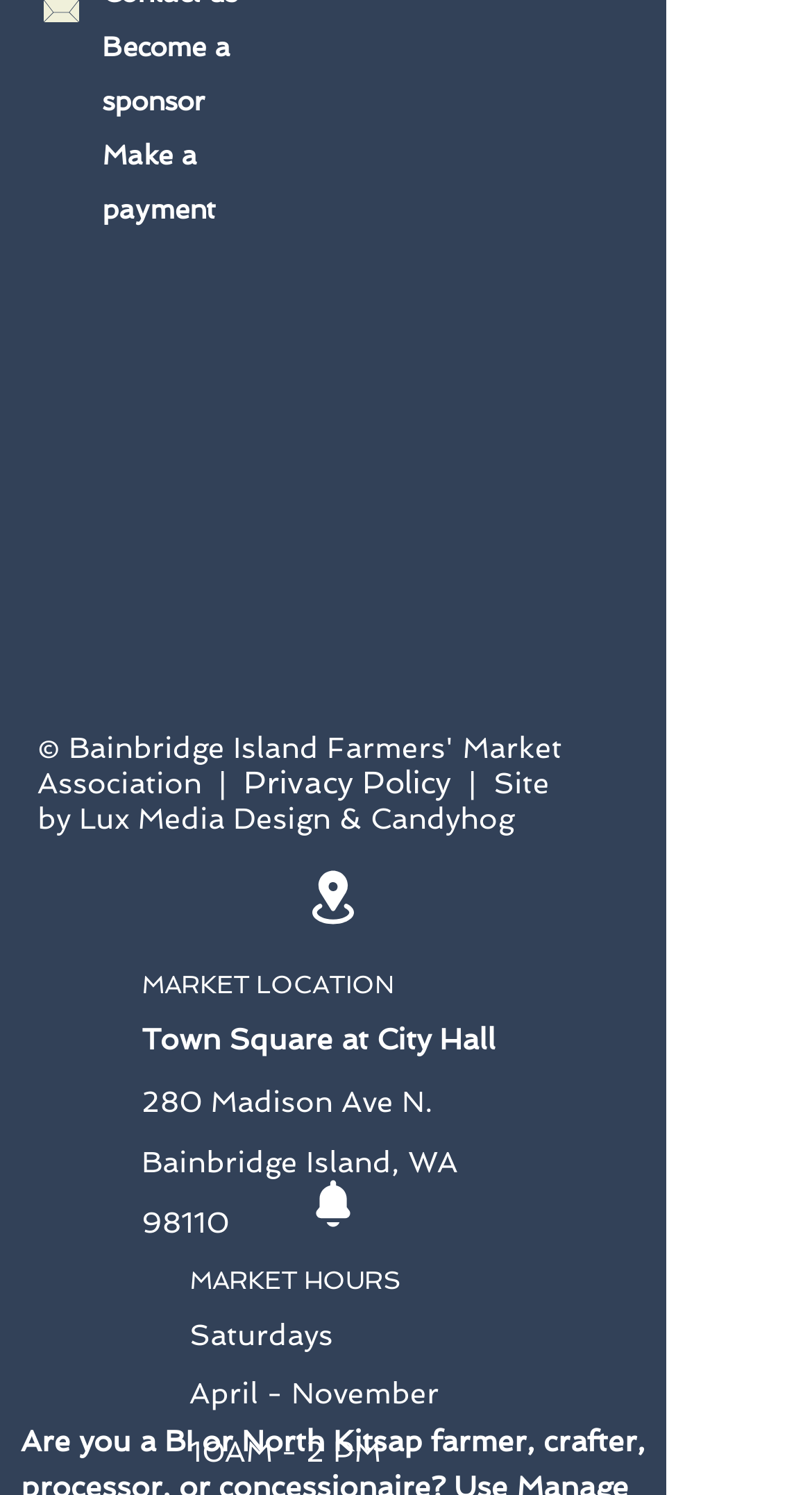Answer the question below with a single word or a brief phrase: 
What is the address of the market?

280 Madison Ave N.